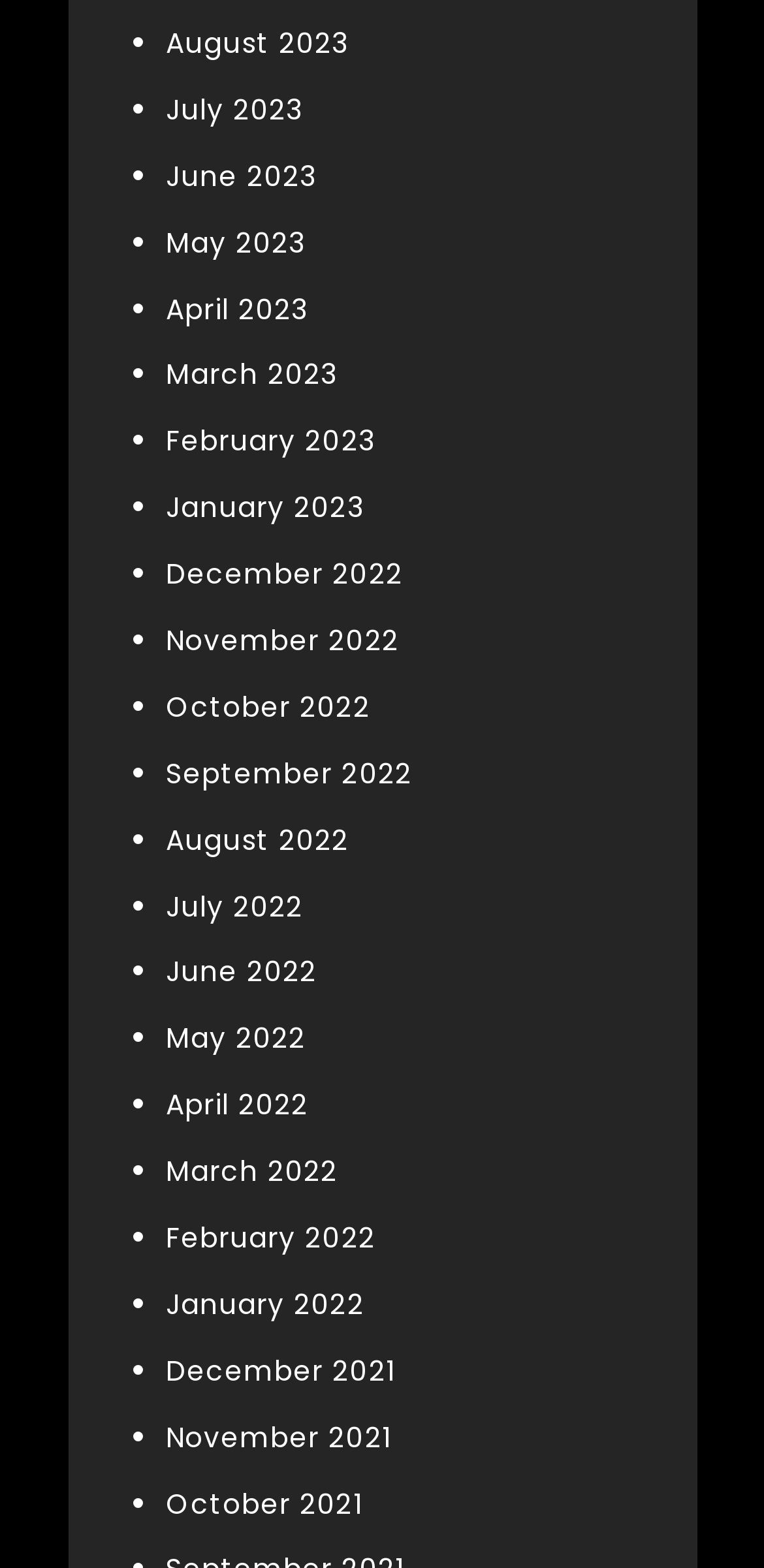Identify the bounding box coordinates of the area you need to click to perform the following instruction: "View October 2022".

[0.217, 0.438, 0.484, 0.463]